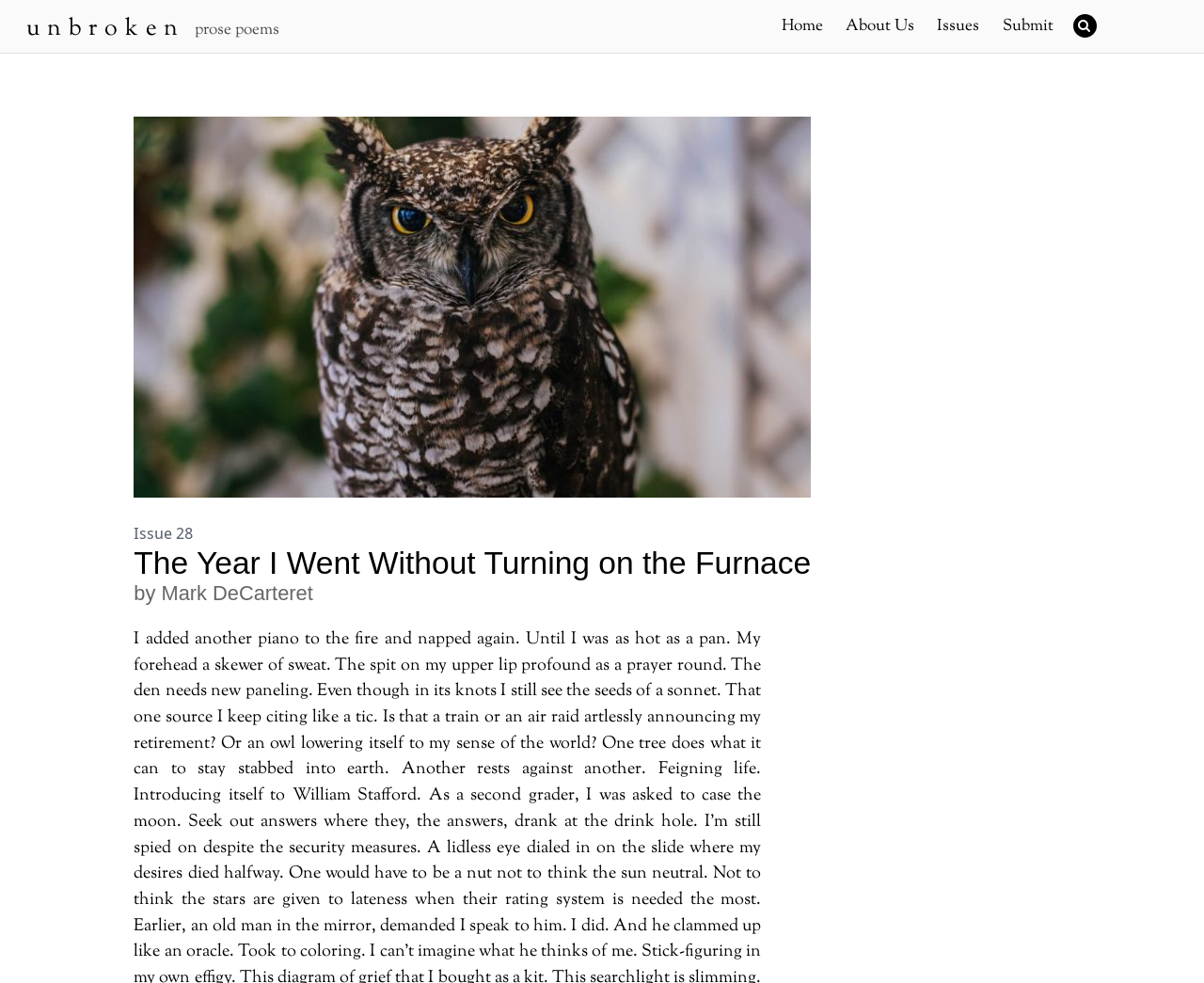Carefully examine the image and provide an in-depth answer to the question: What are the main sections of the website?

I found the answer by looking at the link elements, which represent the main navigation menu of the website, and their descriptions, which are 'Home', 'About Us', 'Issues', and 'Submit'.